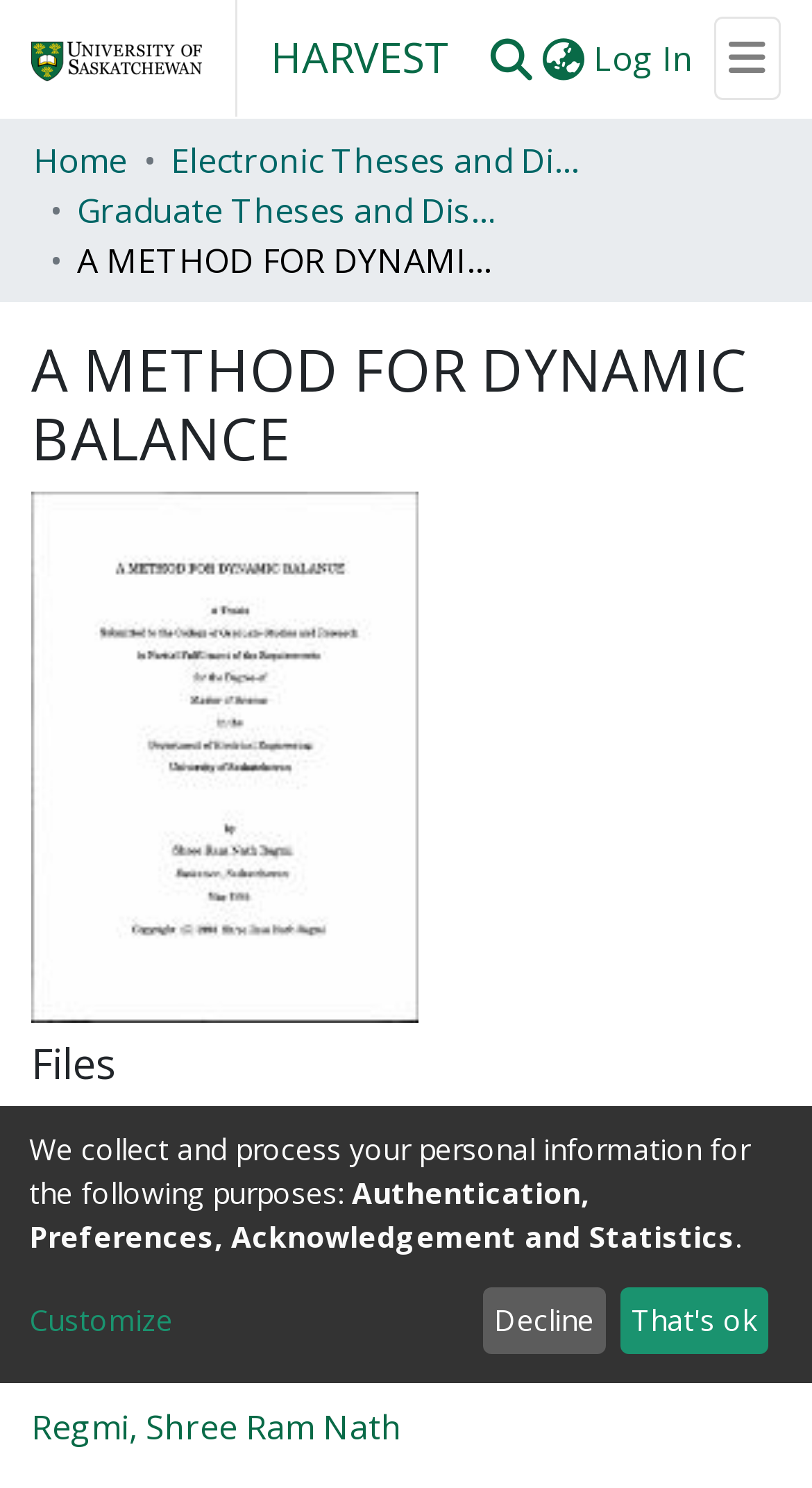Determine the bounding box of the UI component based on this description: "Browse HARVEST". The bounding box coordinates should be four float values between 0 and 1, i.e., [left, top, right, bottom].

[0.041, 0.19, 0.959, 0.246]